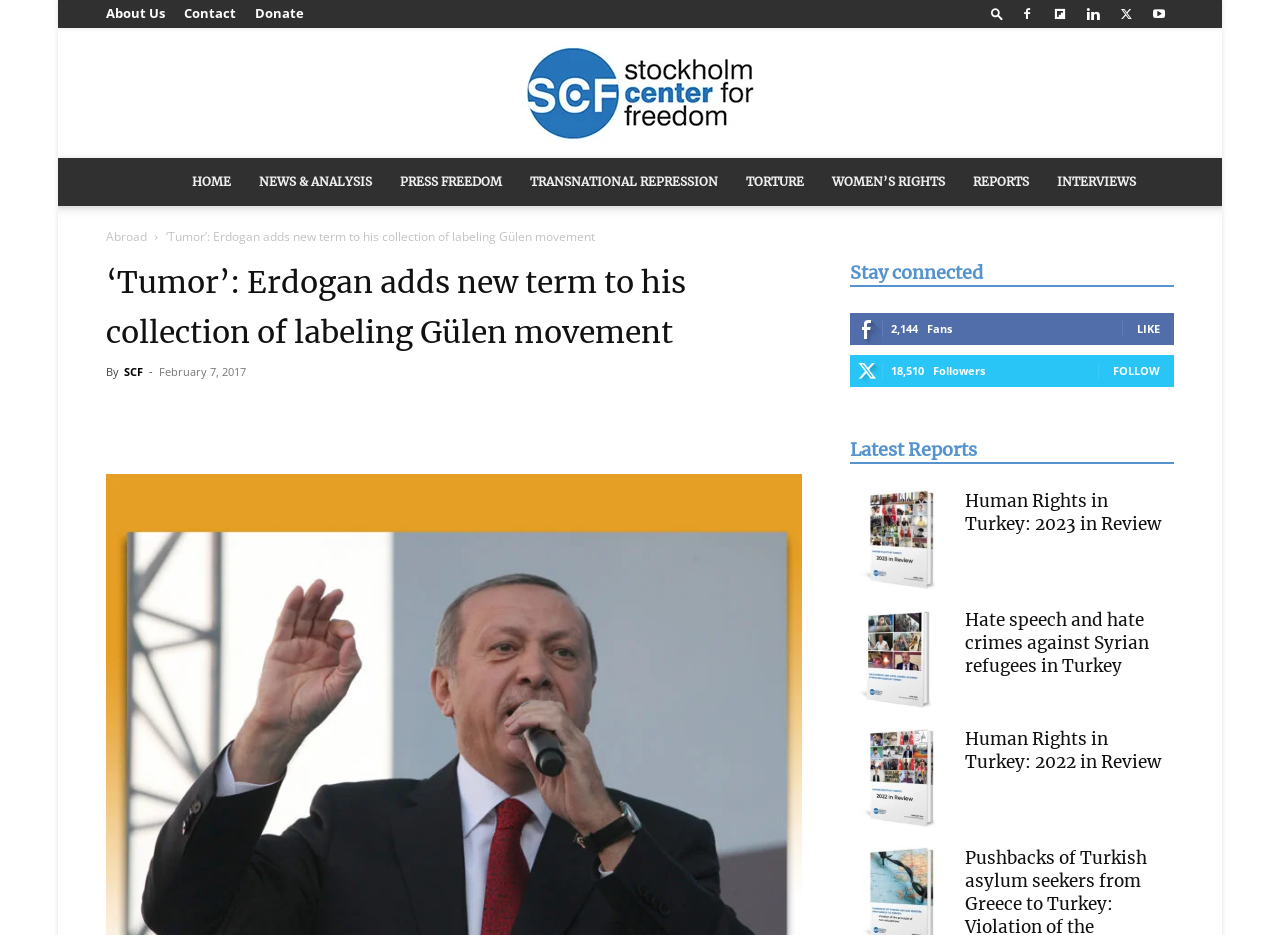What is the text of the webpage's headline?

‘Tumor’: Erdogan adds new term to his collection of labeling Gülen movement